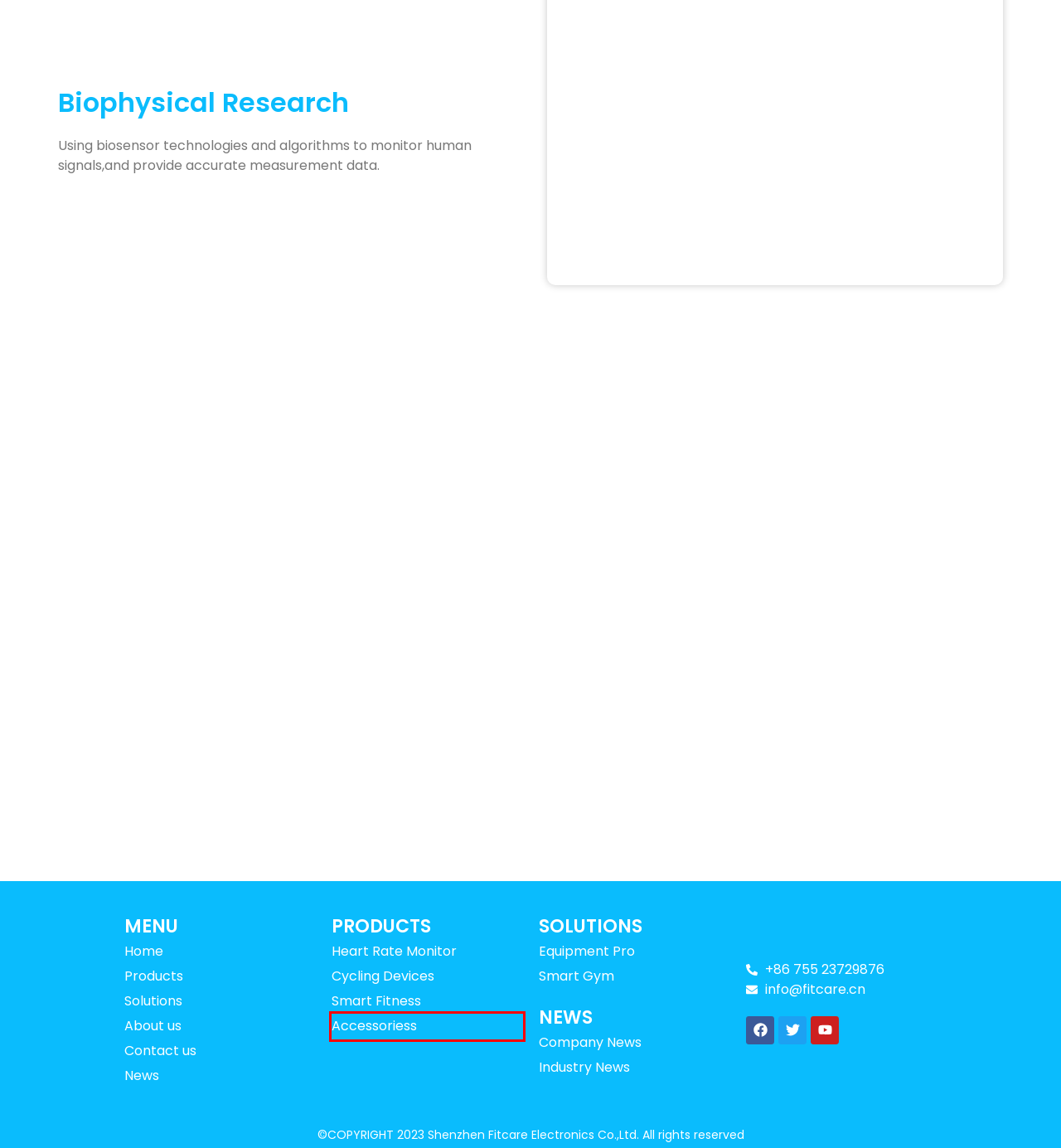You’re provided with a screenshot of a webpage that has a red bounding box around an element. Choose the best matching webpage description for the new page after clicking the element in the red box. The options are:
A. Best Fitness Manufacturer & Supplier - Fitcare
B. Smart Gym - Shenzhen Fitcare Electronics Co.,Ltd.
C. Different Types of Accessoriess Supply - Fitcare
D. Wholesale Heart Rate Monitor Device - Fitcare
E. Company News - Fitcare
F. Different Types of Cycling Devices Supply - Fitcare
G. Different Types of Heart Rate Monitor Supply - Fitcare
H. Industry News - Fitcare

C